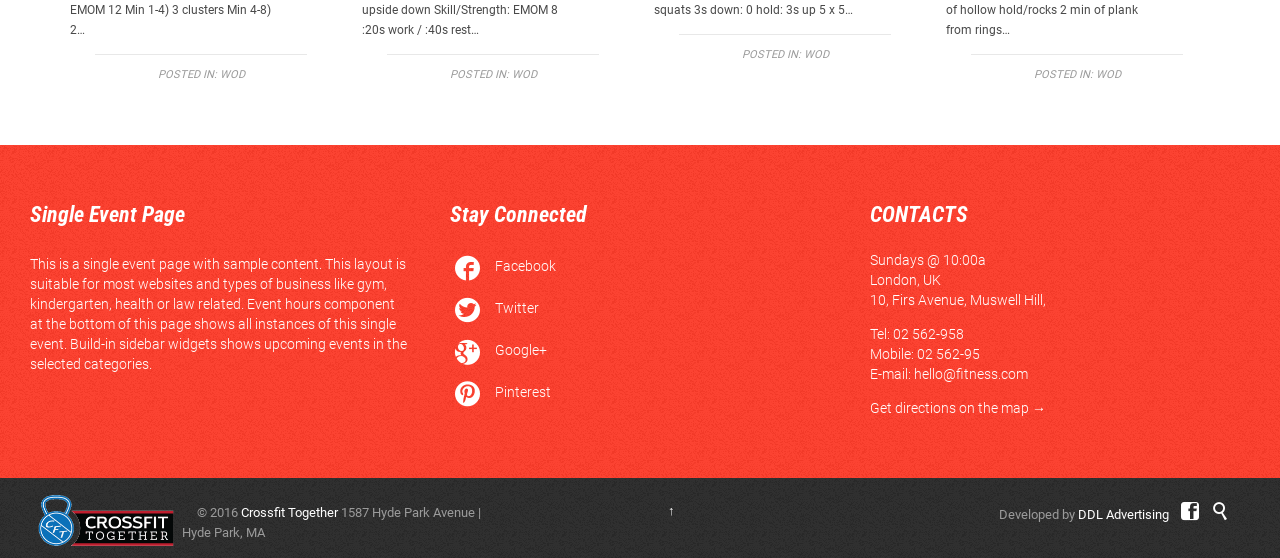Could you specify the bounding box coordinates for the clickable section to complete the following instruction: "Visit the Crossfit Together website"?

[0.188, 0.904, 0.264, 0.931]